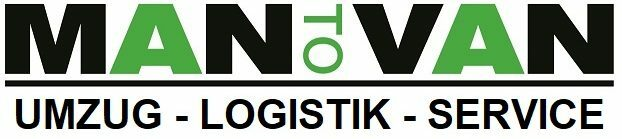What is the color of the text in the logo?
Examine the image and provide an in-depth answer to the question.

The color scheme of the logo includes bold green and black text, which enhances its visibility and appeal, making it easily recognizable for clients seeking comprehensive moving solutions.